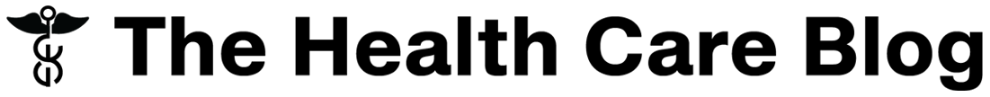What is the main topic of the blog?
Please give a detailed answer to the question using the information shown in the image.

The logo of 'The Health Care Blog' prominently displays the name in bold text, and the overall aesthetic reflects a commitment to providing valuable content about the health care system, indicating that the main topic of the blog is health care.